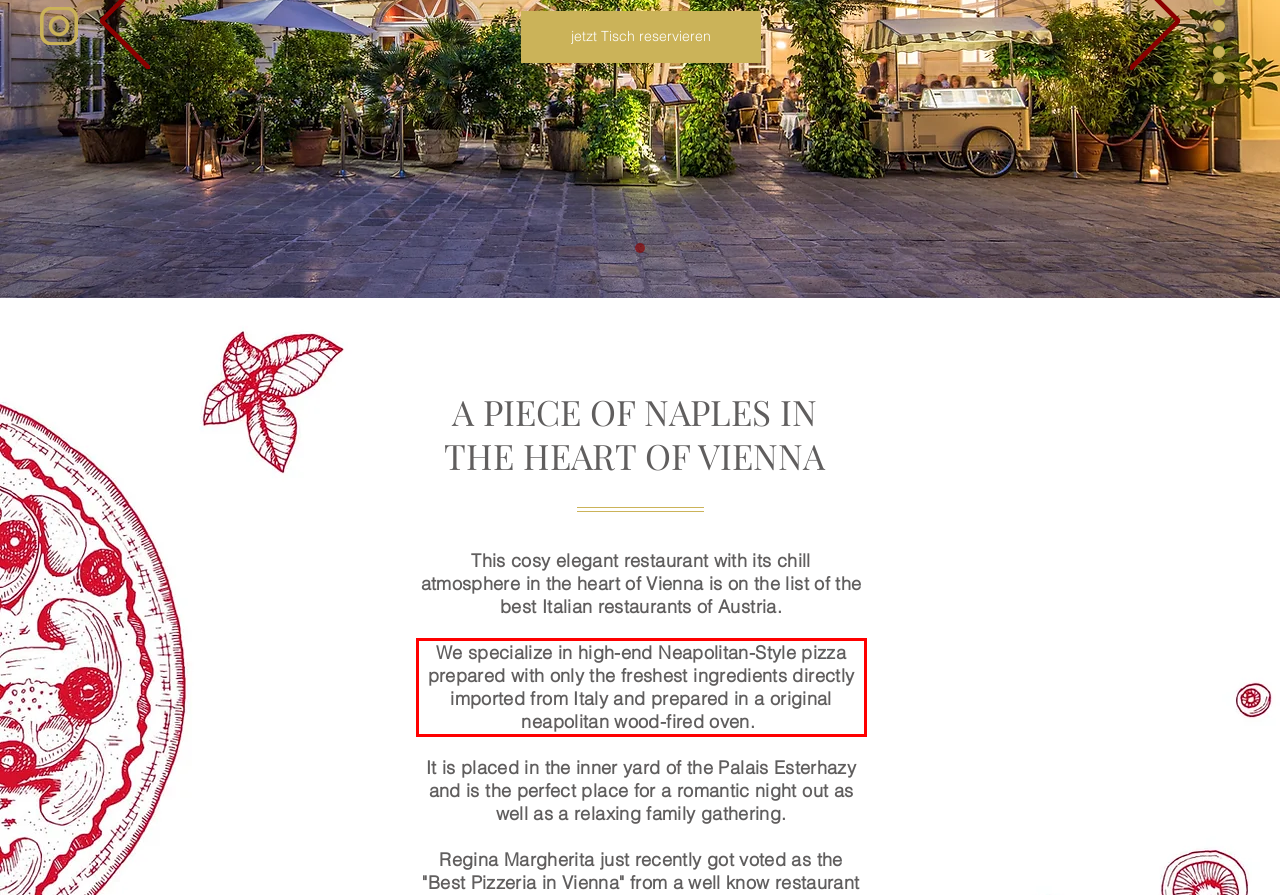Examine the webpage screenshot and use OCR to obtain the text inside the red bounding box.

We specialize in high-end Neapolitan-Style pizza prepared with only the freshest ingredients directly imported from Italy and prepared in a original neapolitan wood-fired oven.